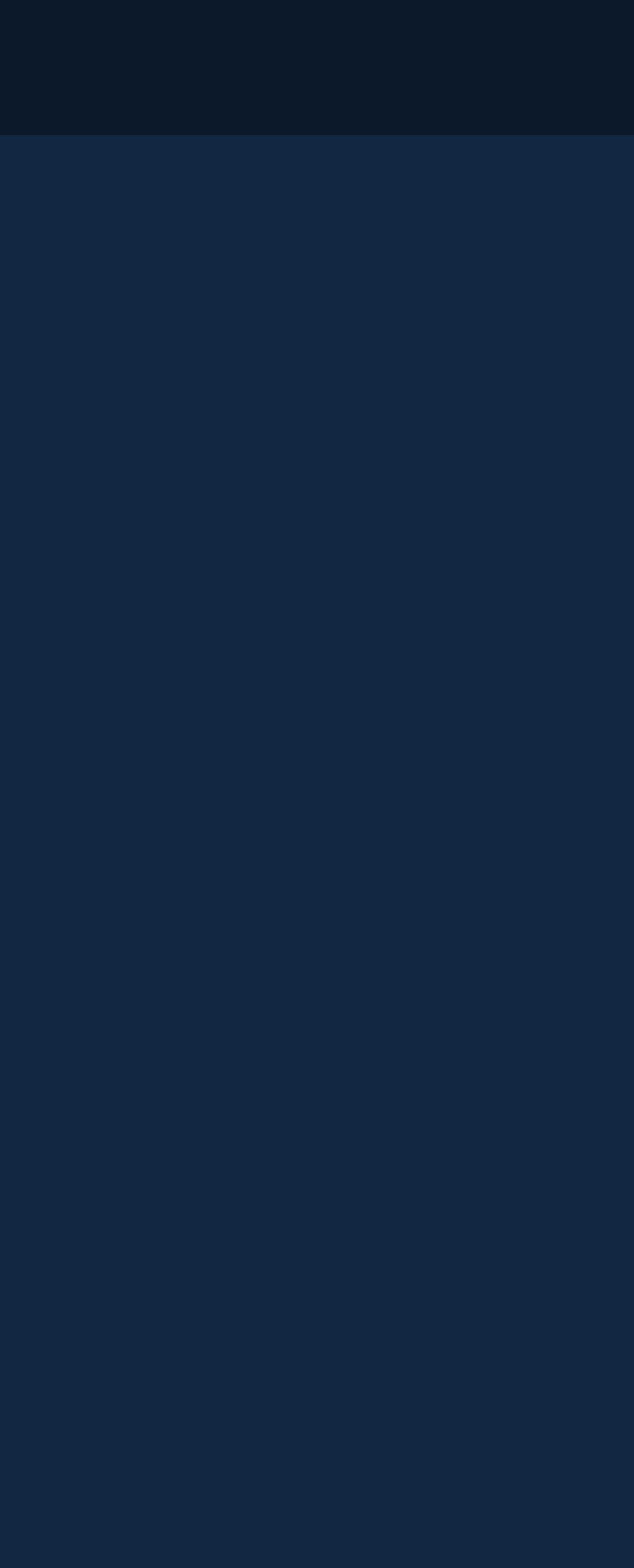Please identify the bounding box coordinates of the element that needs to be clicked to perform the following instruction: "Click on the 'Health Care Information' link".

None